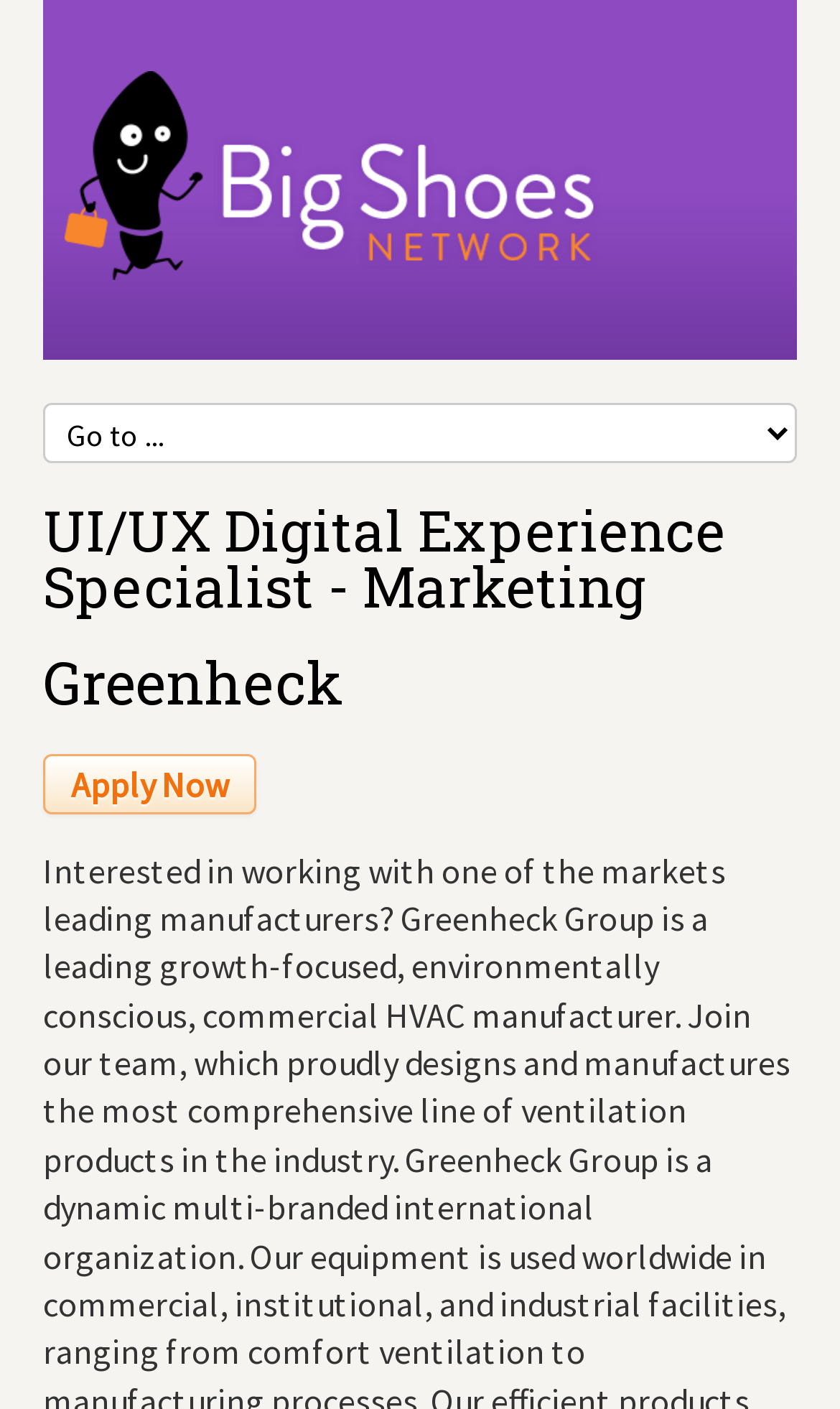What is the company logo on the top left? Look at the image and give a one-word or short phrase answer.

Big Shoes Network logo